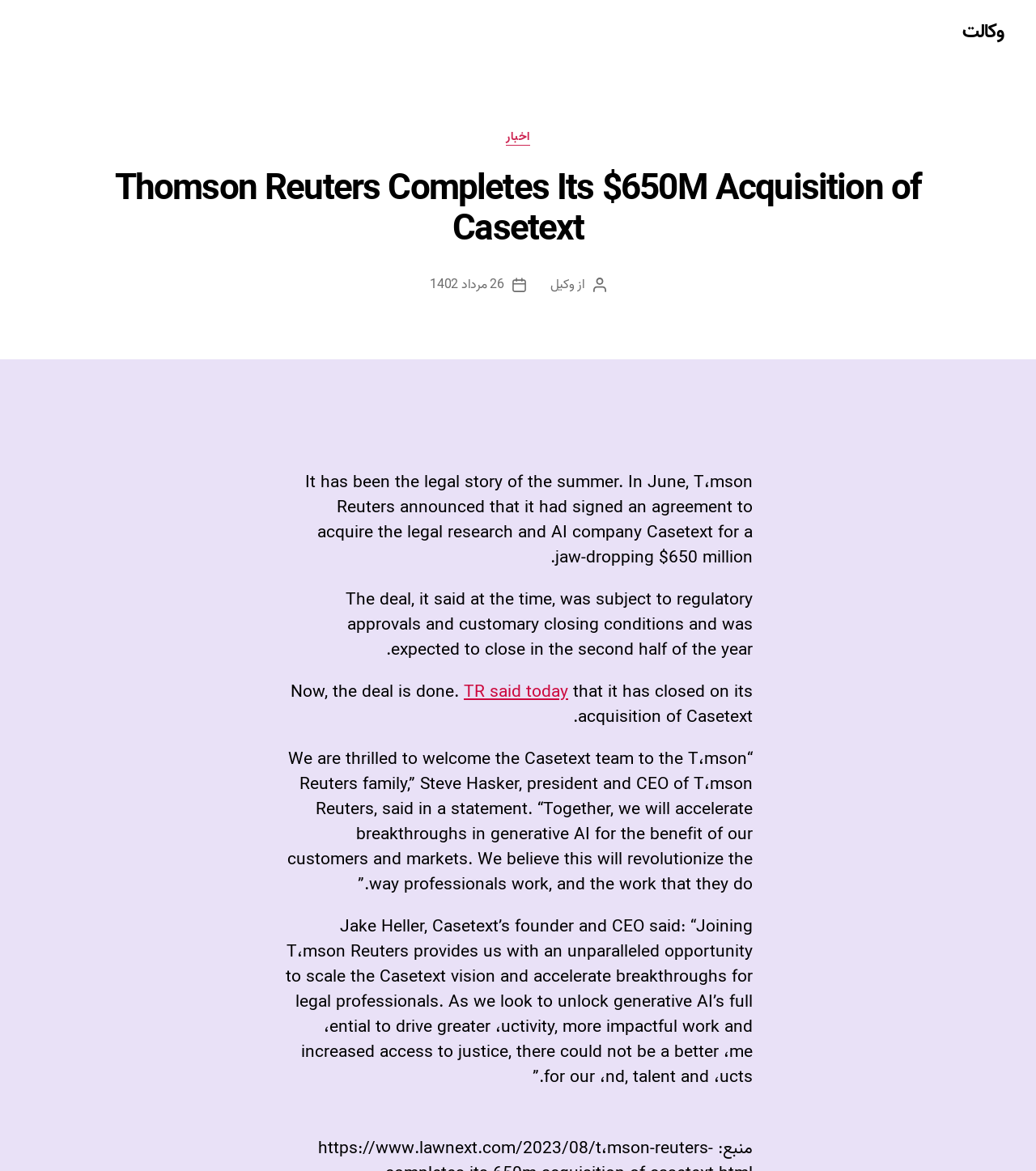Provide your answer to the question using just one word or phrase: What is the acquisition amount of Casetext?

$650 million